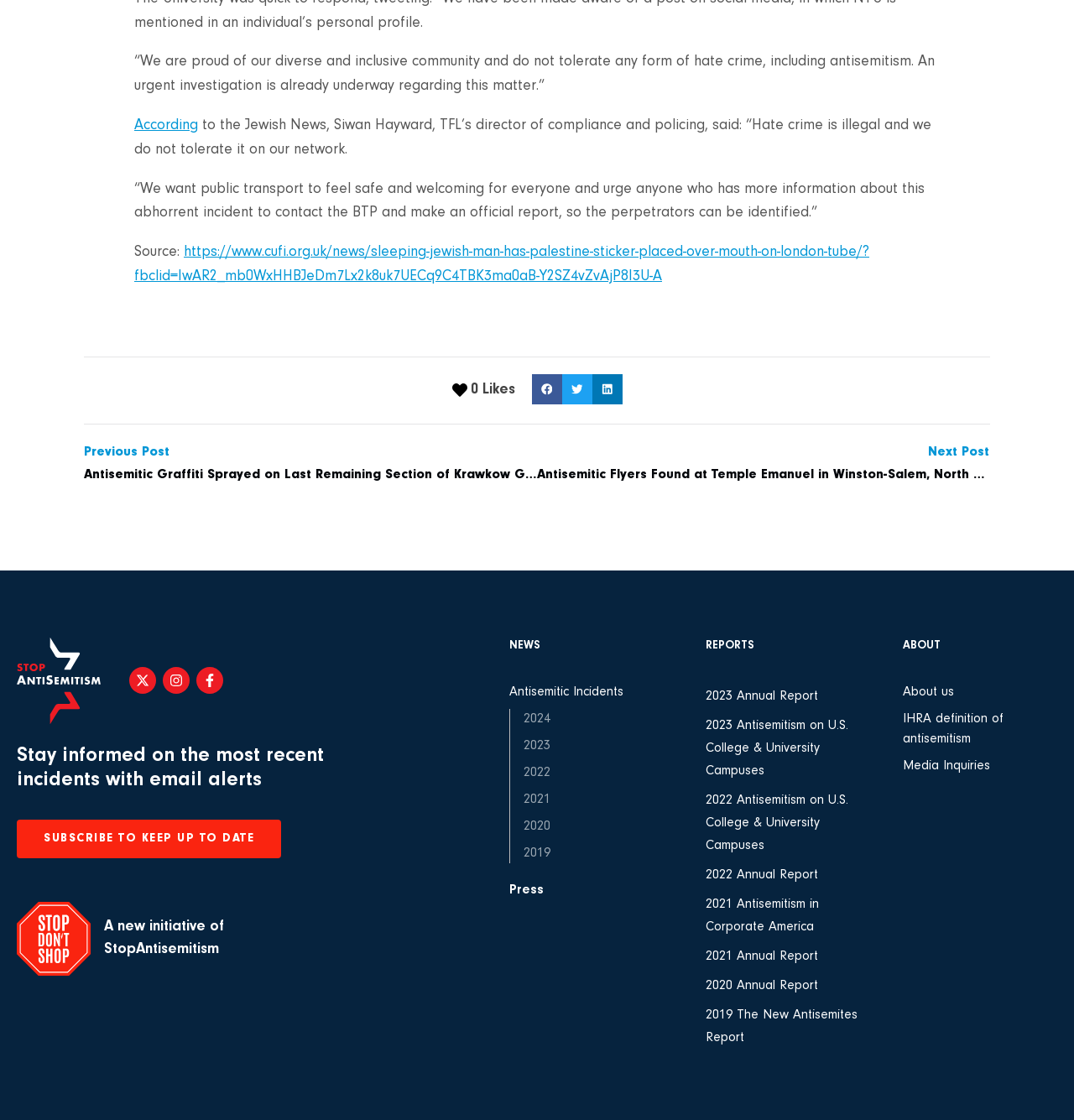Using the provided description: "2019 The New Antisemites Report", find the bounding box coordinates of the corresponding UI element. The output should be four float numbers between 0 and 1, in the format [left, top, right, bottom].

[0.657, 0.896, 0.801, 0.937]